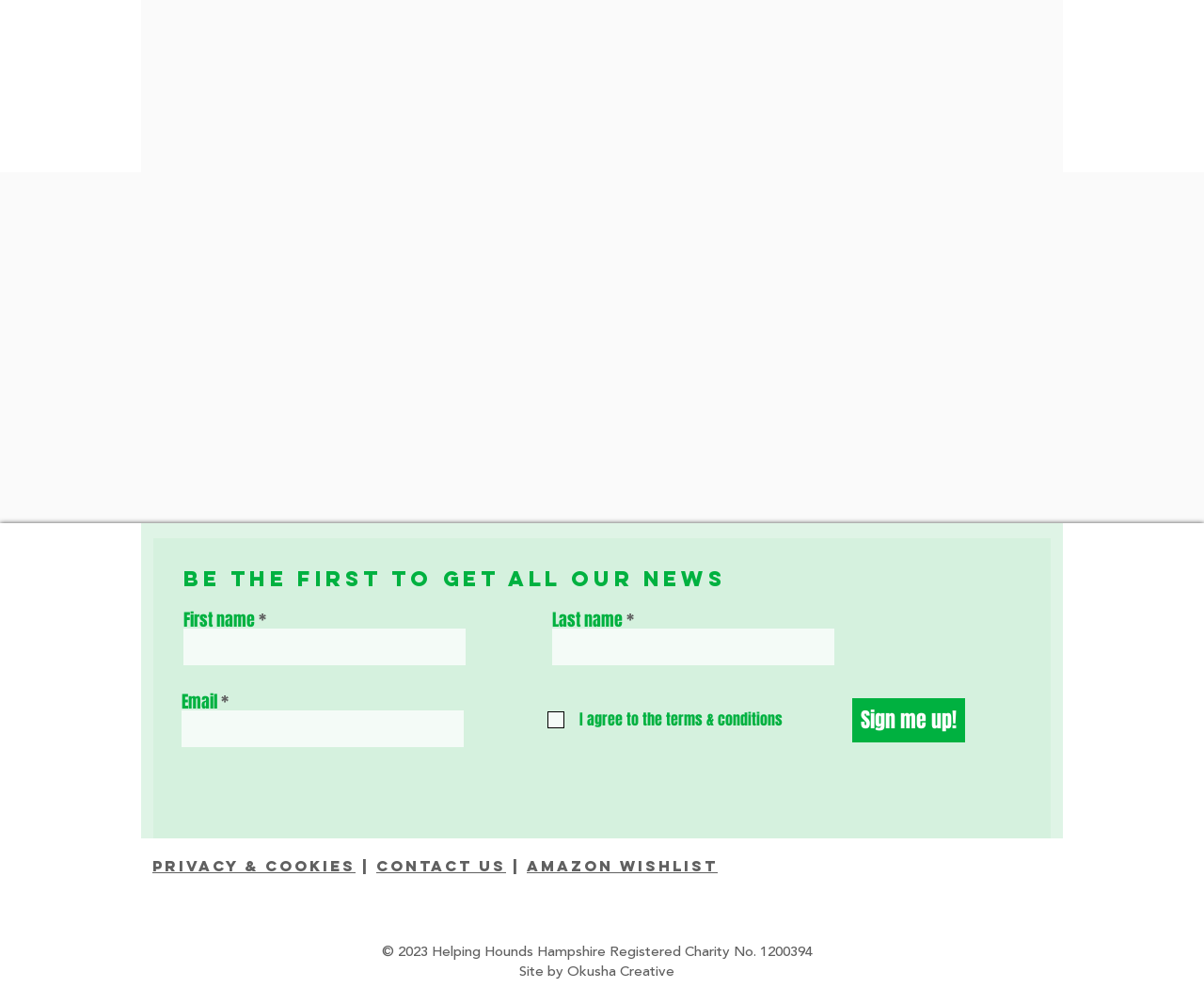What type of organization is Helping Hounds Hampshire?
Please use the image to provide a one-word or short phrase answer.

Charity